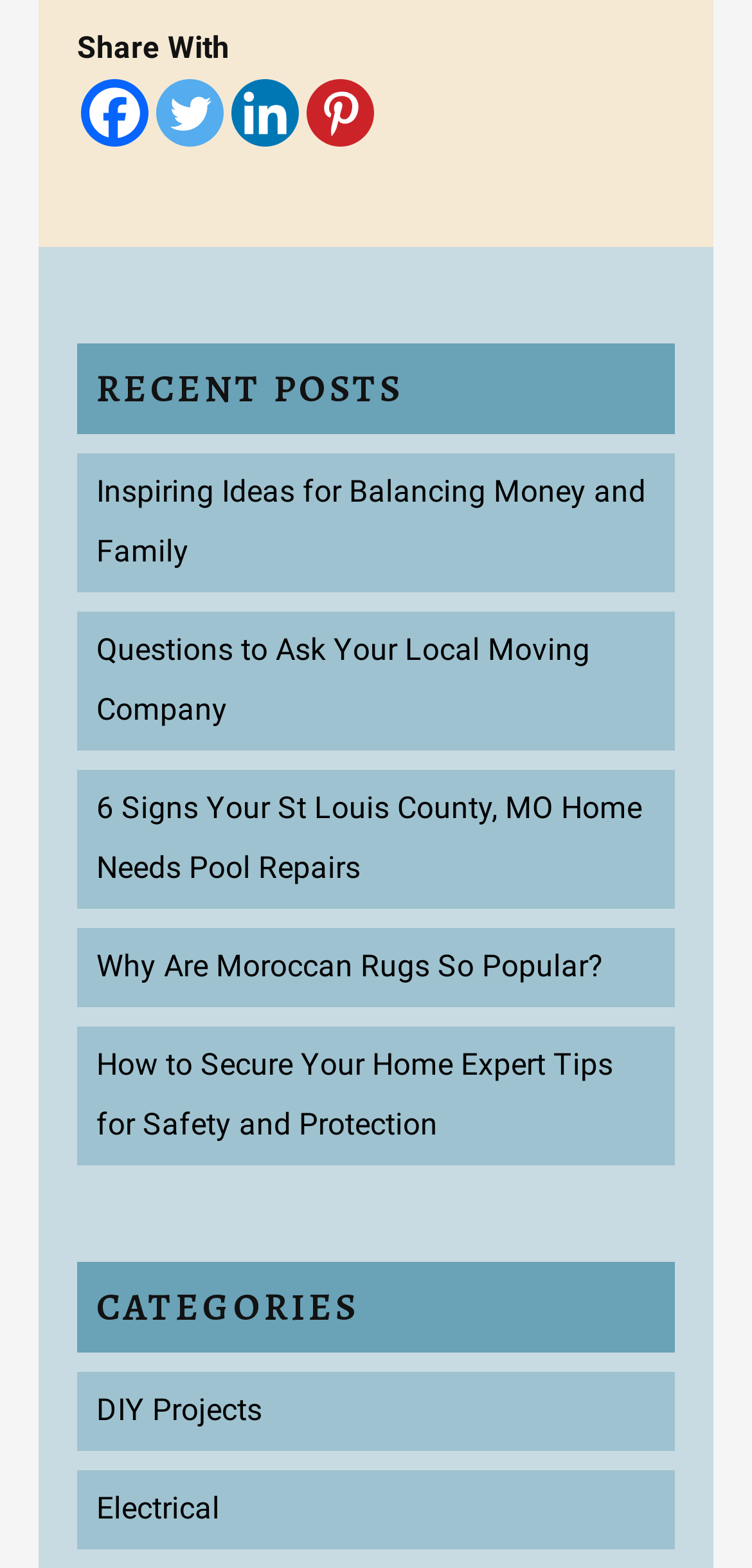How many recent posts are listed on the webpage?
Provide a detailed answer to the question using information from the image.

The webpage has a section labeled 'RECENT POSTS' which contains five article links: 'Inspiring Ideas for Balancing Money and Family', 'Questions to Ask Your Local Moving Company', '6 Signs Your St Louis County, MO Home Needs Pool Repairs', 'Why Are Moroccan Rugs So Popular?', and 'How to Secure Your Home Expert Tips for Safety and Protection'.